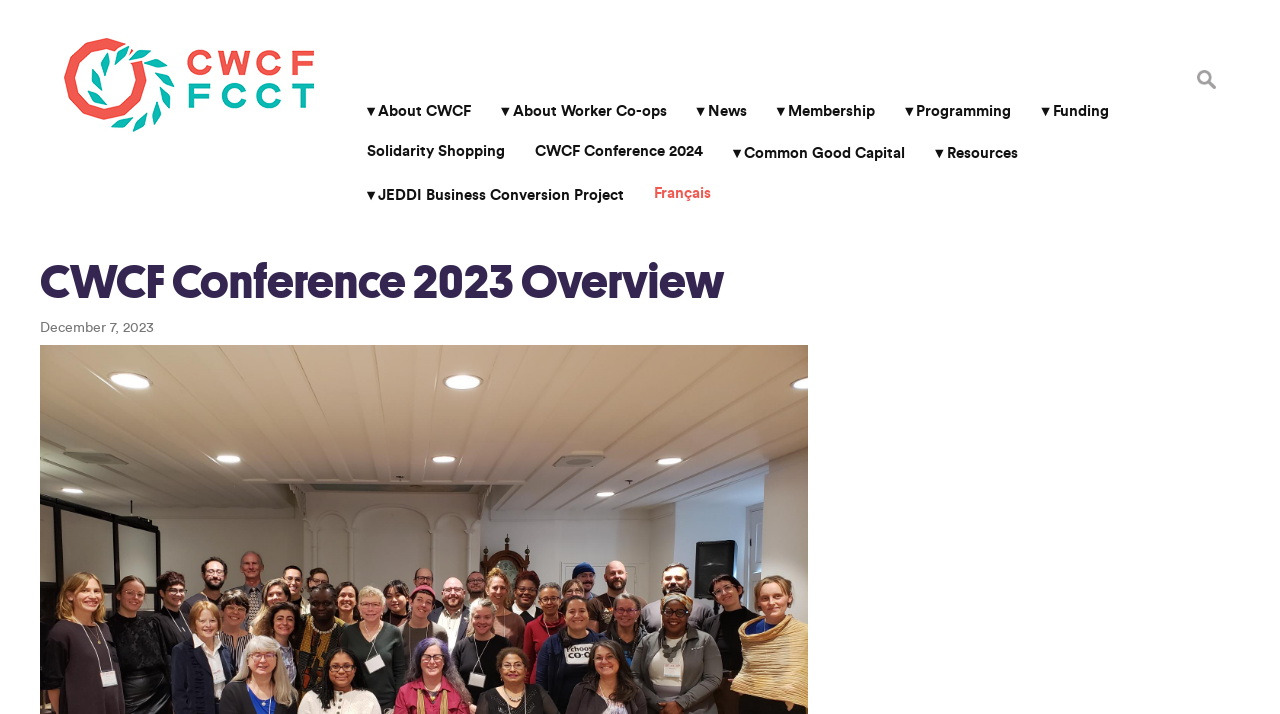What is the language switcher link text?
Look at the image and respond with a single word or a short phrase.

Français